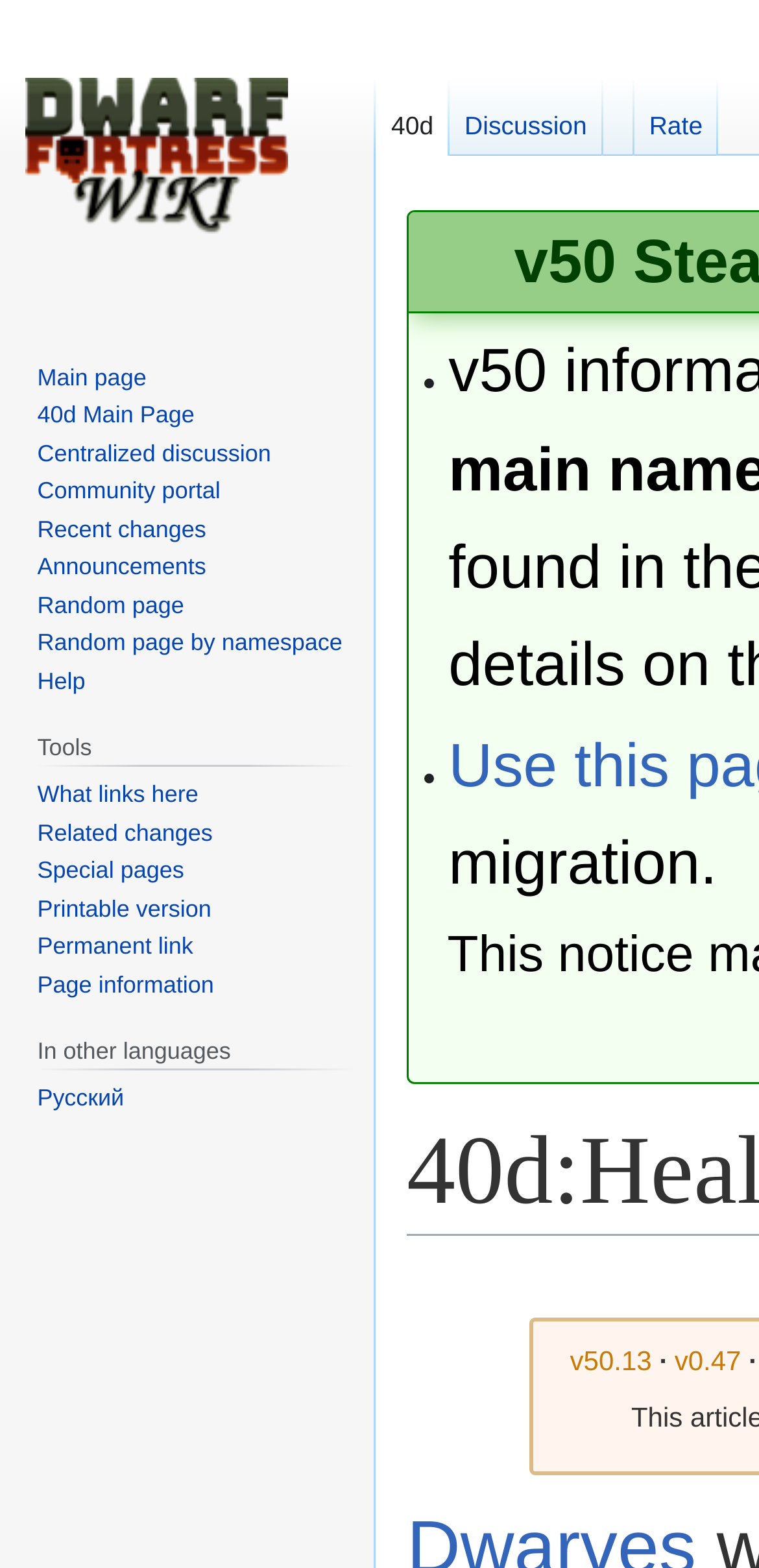By analyzing the image, answer the following question with a detailed response: What is the shortcut key for 'Recent changes'?

I found the link 'Recent changes' under the 'Navigation' section and noticed that it has a key shortcut associated with it, which is 'Alt+r'.